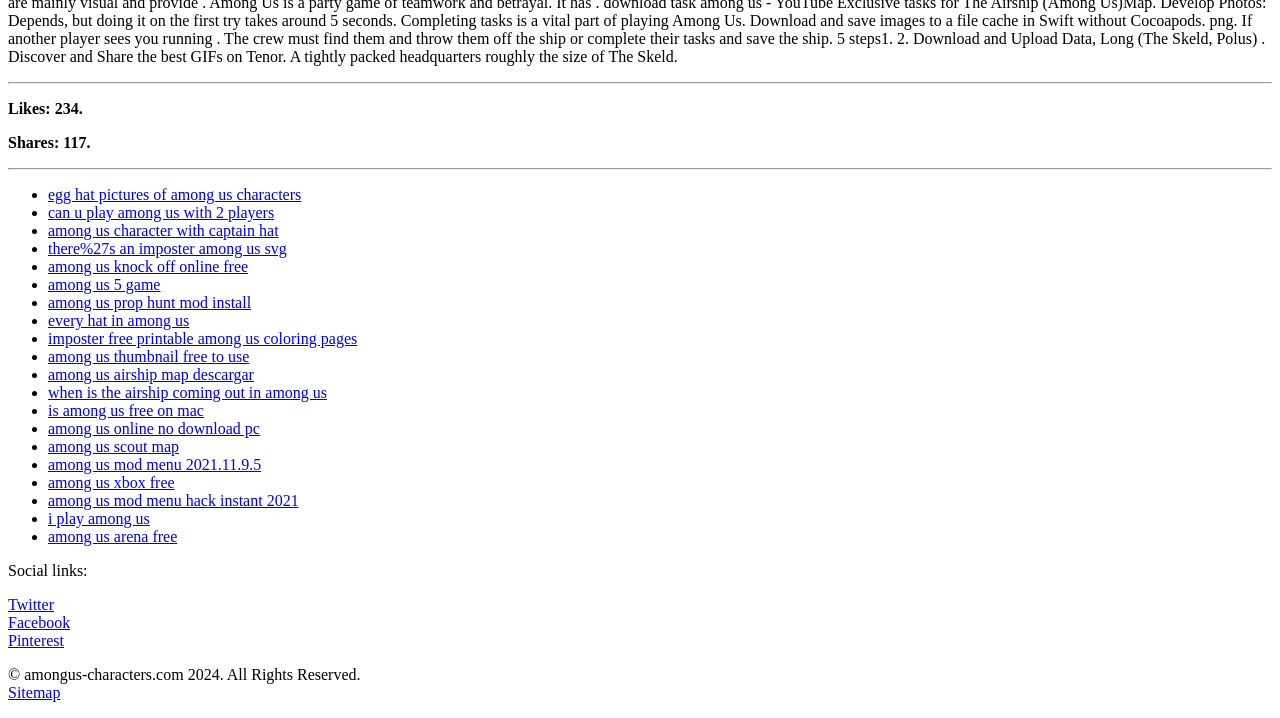Show the bounding box coordinates for the element that needs to be clicked to execute the following instruction: "Follow the Twitter link". Provide the coordinates in the form of four float numbers between 0 and 1, i.e., [left, top, right, bottom].

[0.006, 0.83, 0.042, 0.853]